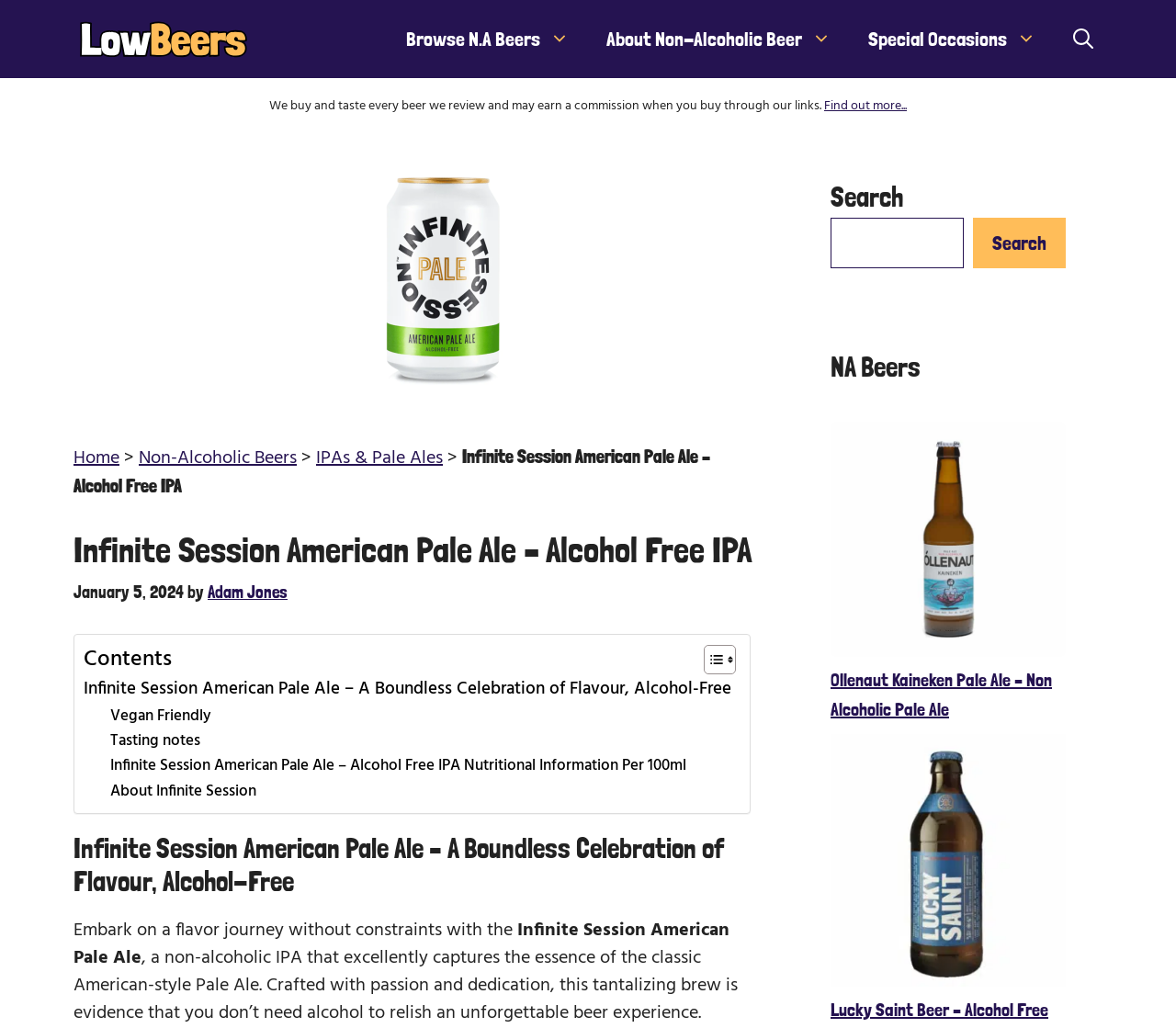What is the nutritional information of Infinite Session American Pale Ale?
Using the visual information, answer the question in a single word or phrase.

Per 100ml